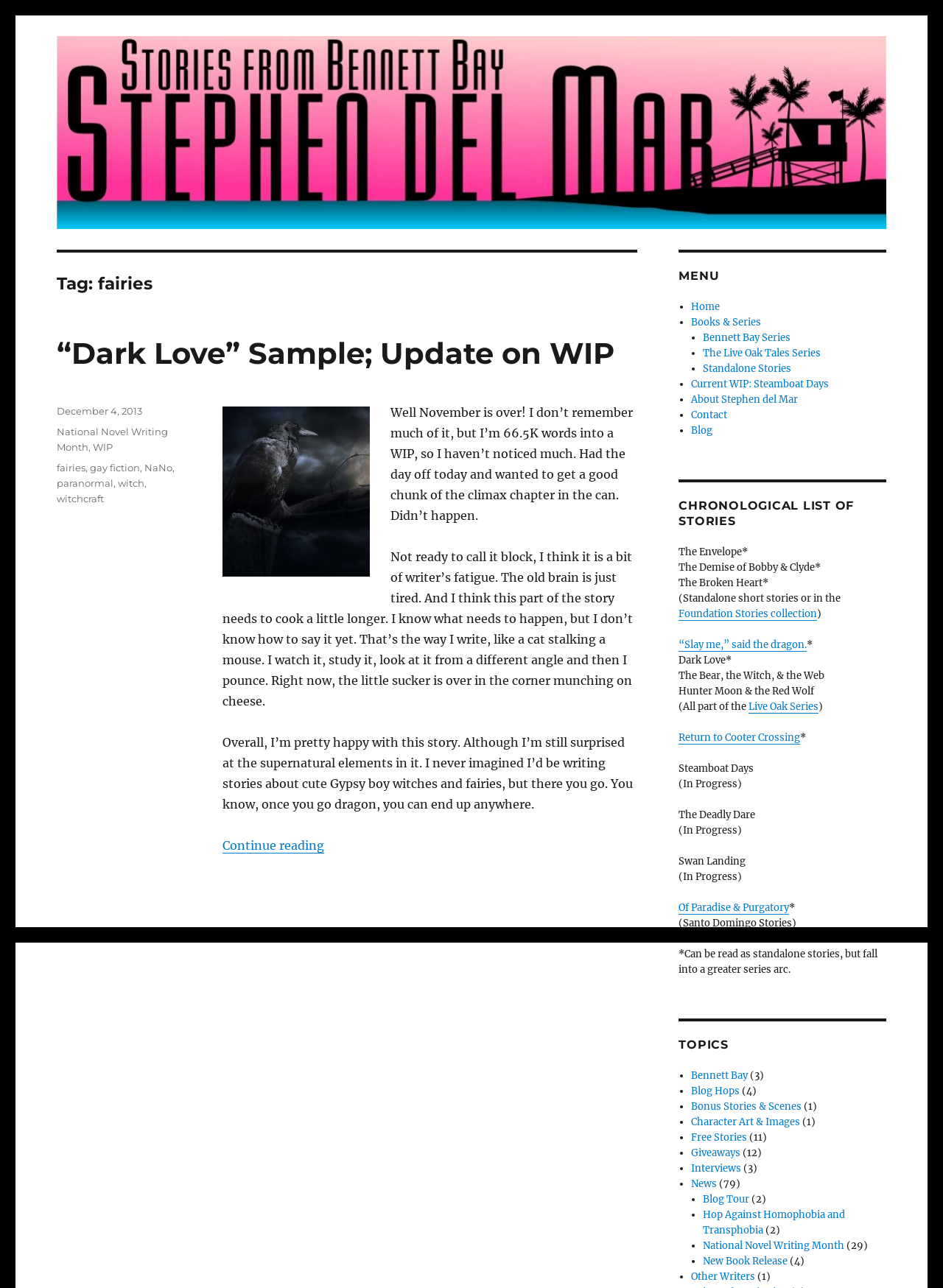Pinpoint the bounding box coordinates of the clickable area necessary to execute the following instruction: "Read the article '“Dark Love” Sample; Update on WIP'". The coordinates should be given as four float numbers between 0 and 1, namely [left, top, right, bottom].

[0.06, 0.26, 0.676, 0.288]